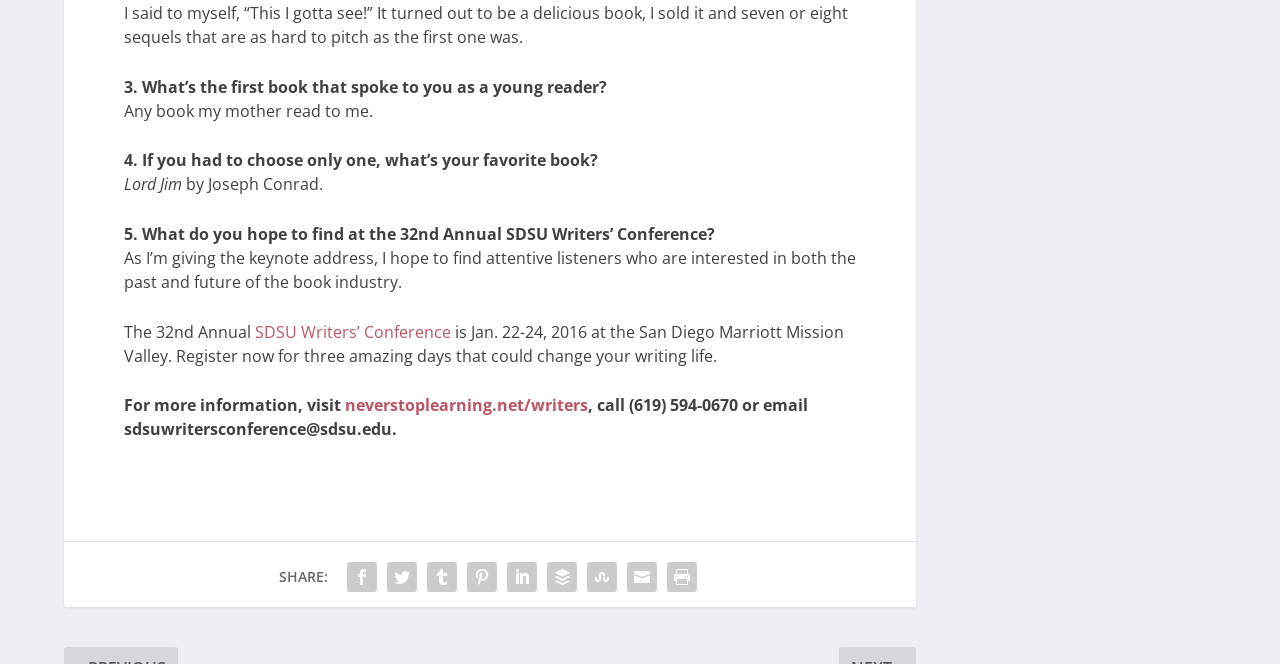Please identify the bounding box coordinates of the element I need to click to follow this instruction: "Click the link to SDSU Writers’ Conference".

[0.199, 0.463, 0.352, 0.496]